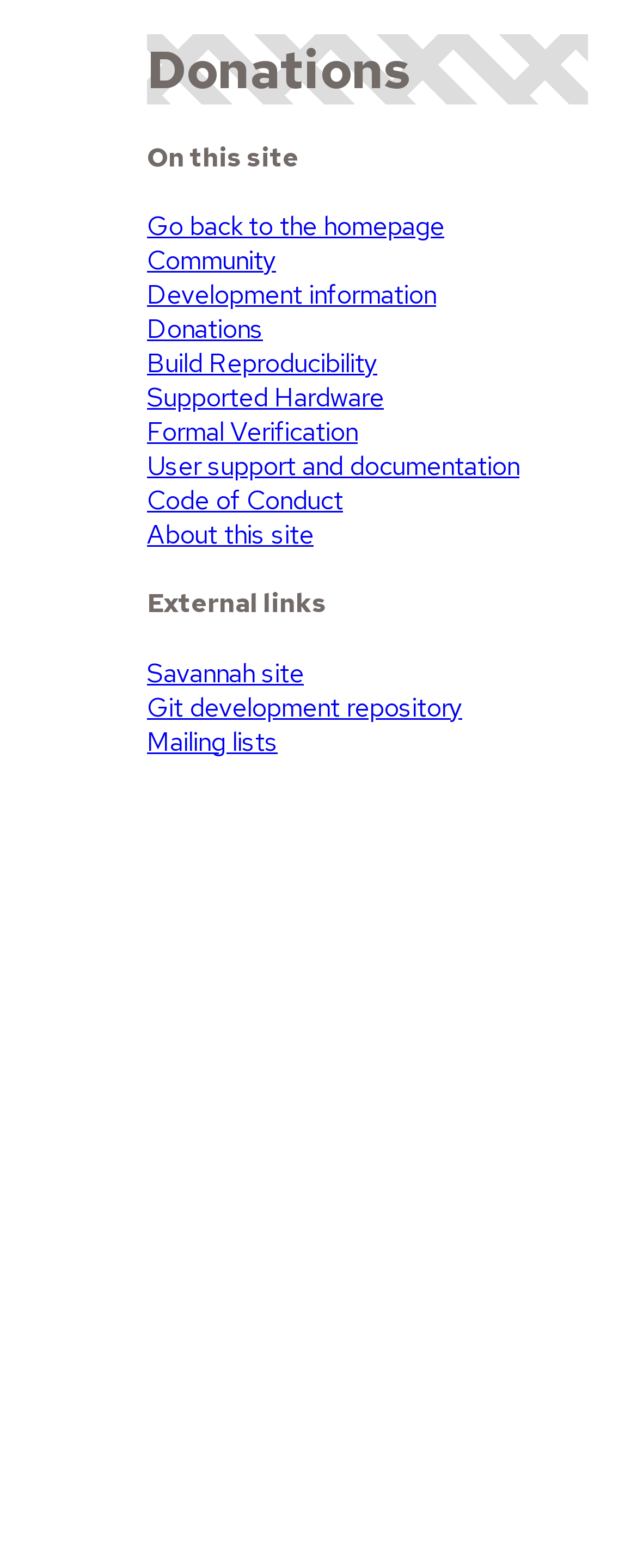Answer in one word or a short phrase: 
How many headings are on the webpage?

3